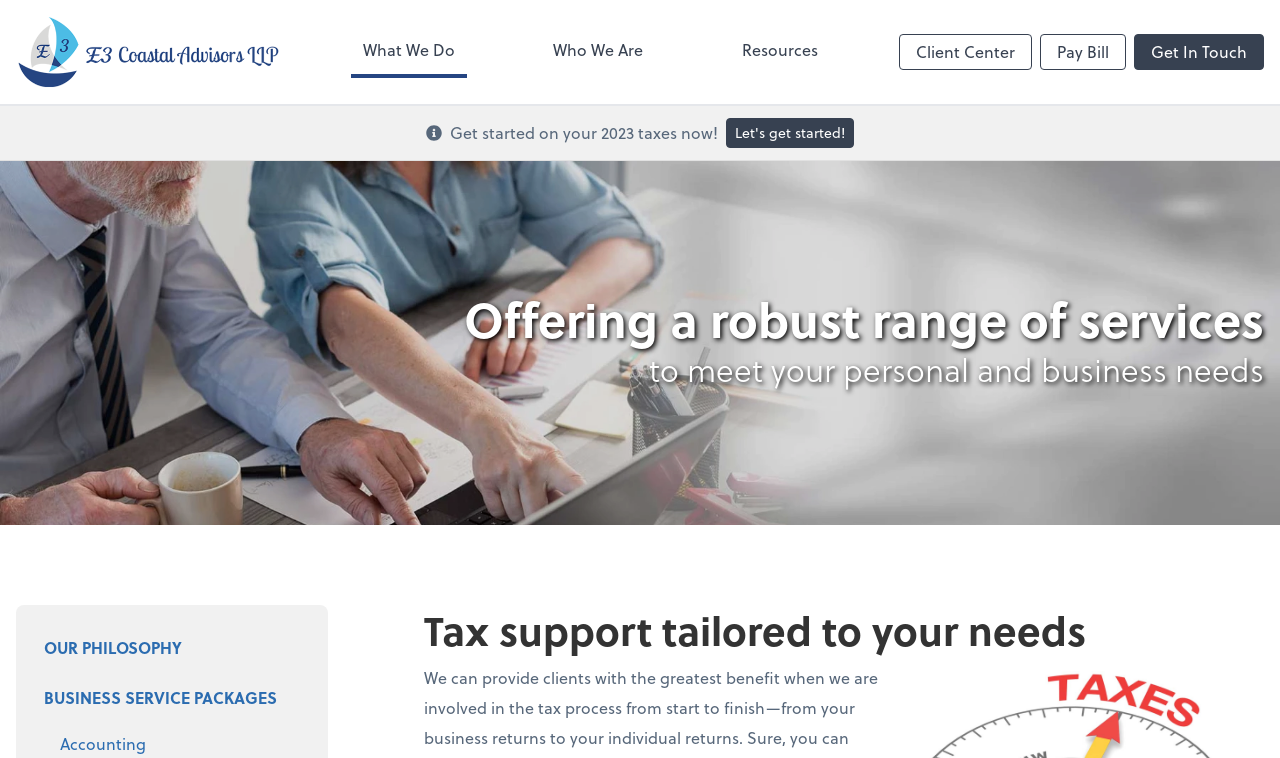Please find the bounding box coordinates of the section that needs to be clicked to achieve this instruction: "Click on the 'NEWS' link".

None